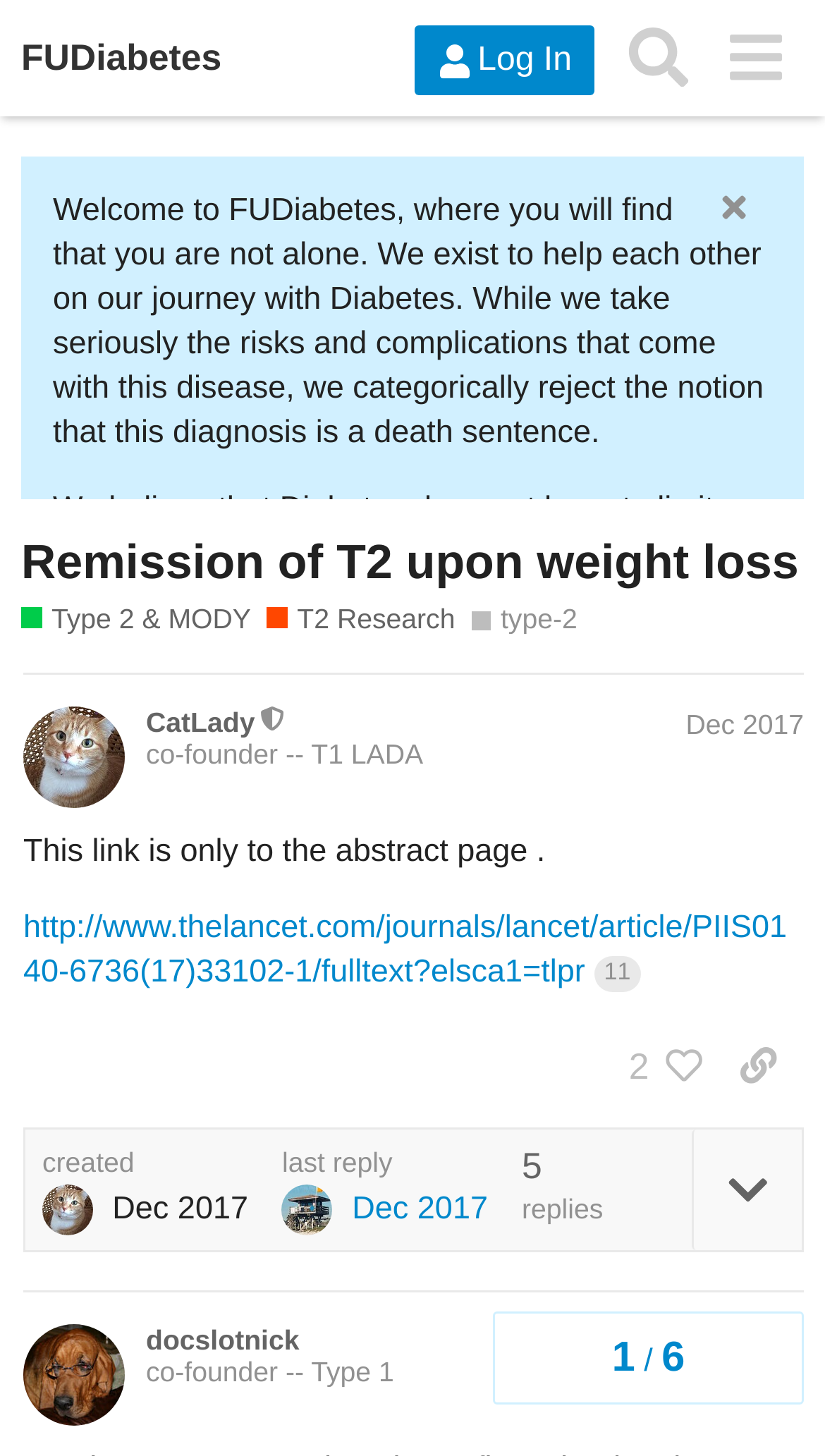From the webpage screenshot, predict the bounding box of the UI element that matches this description: "Dec 2017".

[0.831, 0.911, 0.974, 0.932]